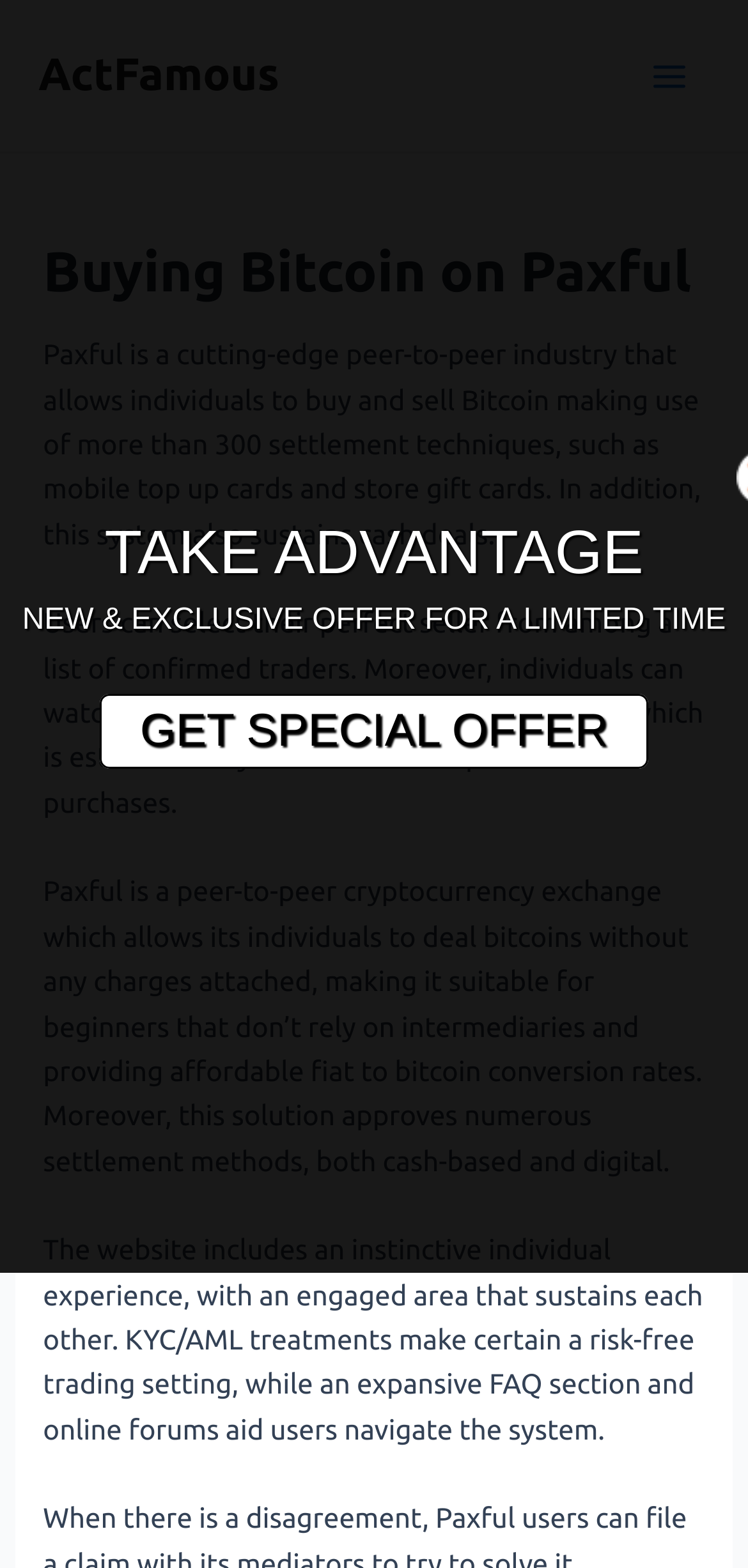Write an elaborate caption that captures the essence of the webpage.

The webpage is about a guide on how to buy Bitcoin with Paxful, a peer-to-peer cryptocurrency exchange. At the top left corner, there is a link to "ActFamous". On the top right corner, there is a button labeled "Main Menu" with an image beside it. 

Below the top section, there is a header section with a heading "Buying Bitcoin on Paxful". This section takes up most of the page and contains four paragraphs of text. The first paragraph explains that Paxful is a cutting-edge peer-to-peer industry that allows individuals to buy and sell Bitcoin using various settlement techniques. The second paragraph describes how users can select their perfect seller from a list of confirmed traders and view each investor's online reputation rating. The third paragraph explains that Paxful is a peer-to-peer cryptocurrency exchange that allows individuals to deal bitcoins without any charges attached, making it suitable for beginners. The fourth paragraph describes the website's features, including an intuitive user experience, a supportive community, KYC/AML treatments, and an expansive FAQ section.

In the middle of the page, there is a section with a bold text "TAKE ADVANTAGE" and another text "NEW & EXCLUSIVE OFFER FOR A LIMITED TIME" on the left side. On the right side of this section, there is a link labeled "GET SPECIAL OFFER".